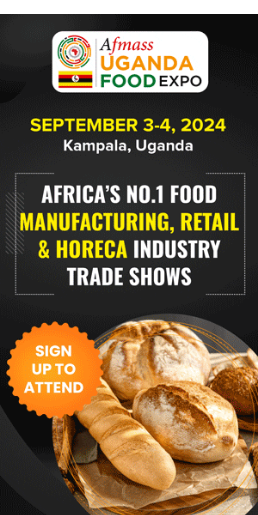Please provide a short answer using a single word or phrase for the question:
What is the purpose of the 'SIGN UP TO ATTEND' call-to-action?

To encourage viewers to participate